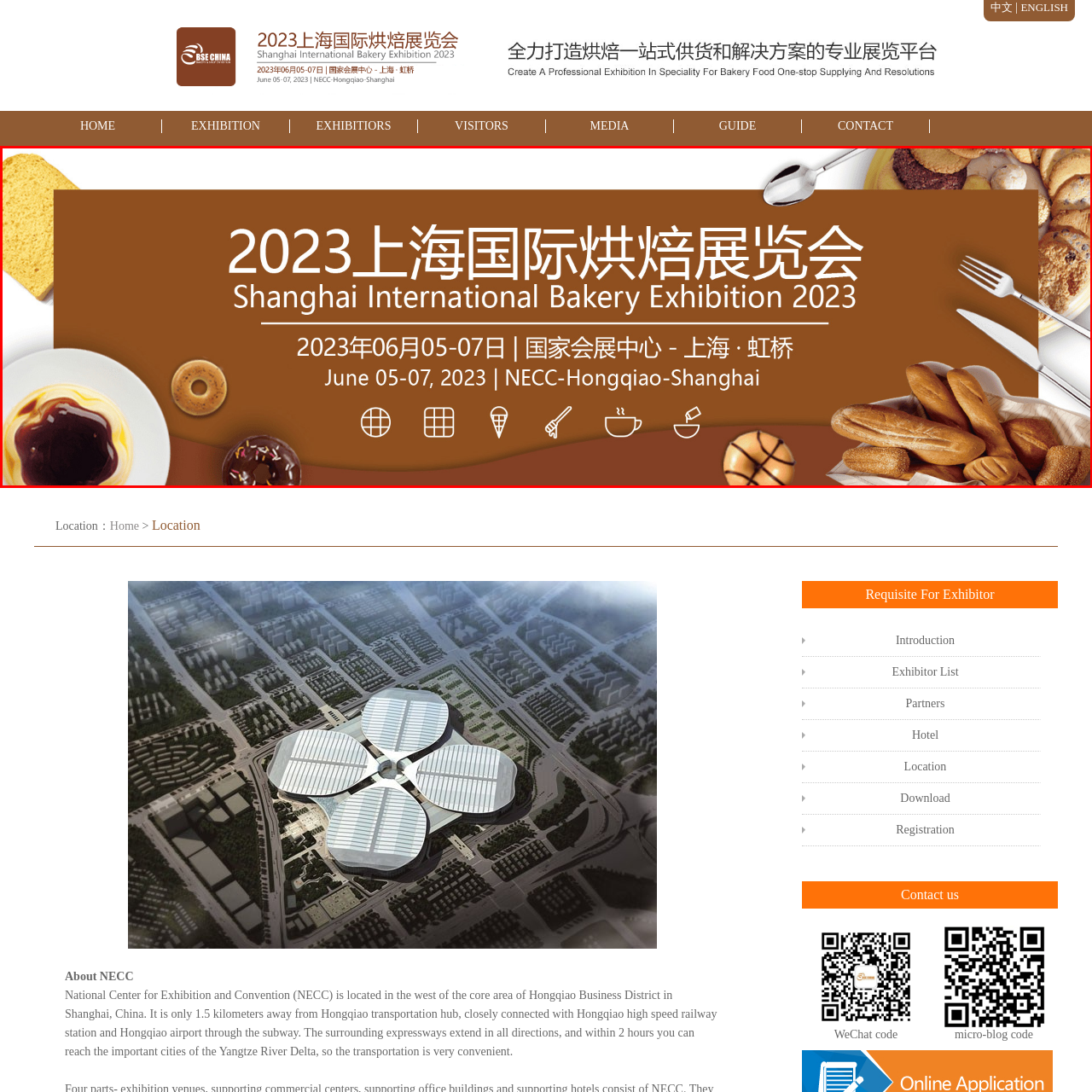Explain thoroughly what is happening in the image that is surrounded by the red box.

The image showcases promotional material for the "2023 Shanghai International Bakery Exhibition," which will take place from June 5 to June 7, 2023, at the NECC in Hongqiao, Shanghai. The background is a rich brown that contrasts beautifully with an array of delectable baked goods and ingredients, including bread, pastries, and dips. 

In the foreground, text is presented in both Chinese and English, highlighting the event's name and dates prominently. Accompanying icons at the bottom symbolize various aspects of the exhibition, such as food, global networking, and baking tools, adding a modern touch to the design. This visual composition effectively communicates the theme of the event, inviting attendees to explore innovations in the bakery industry.